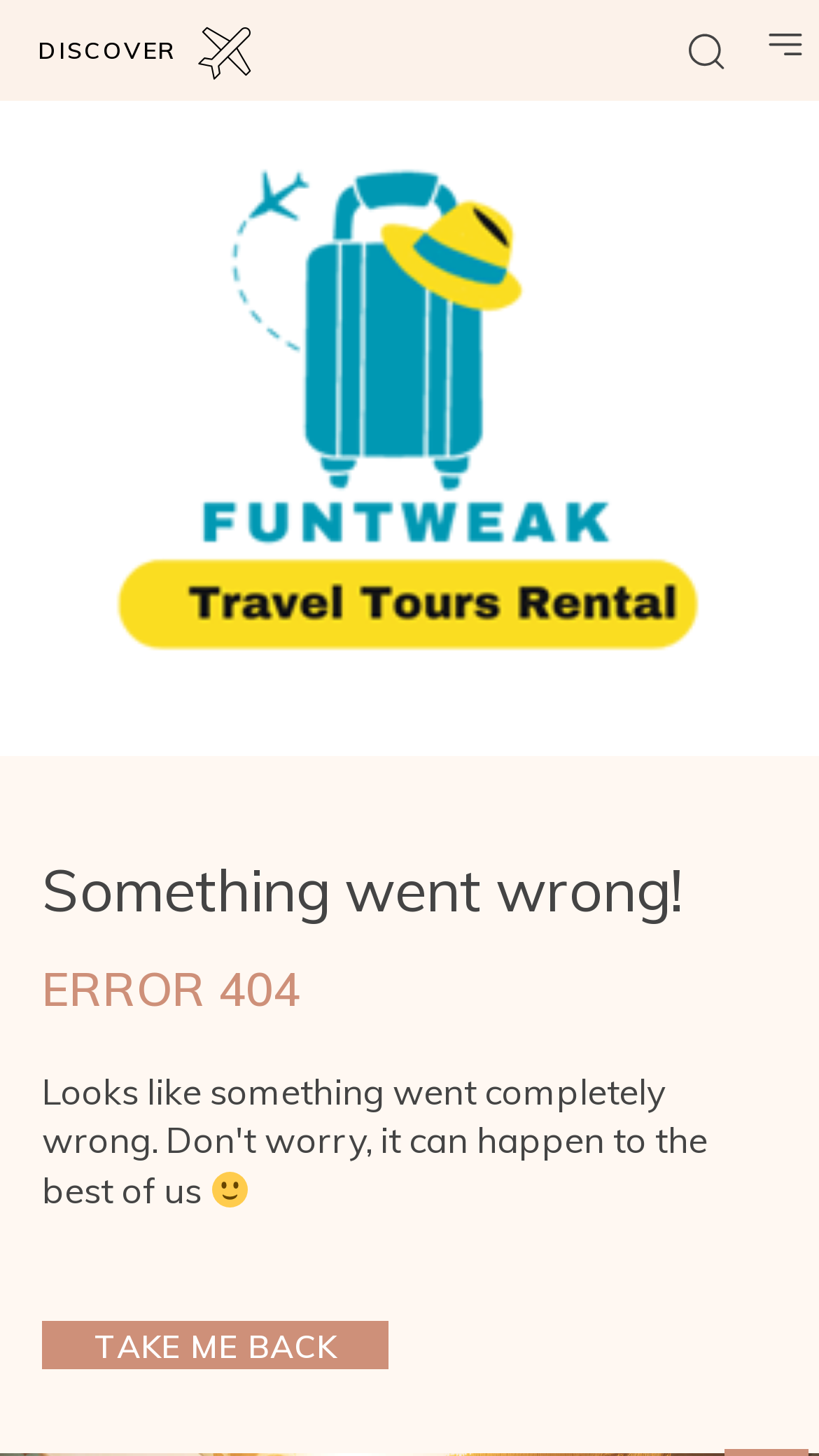Provide the bounding box coordinates of the HTML element this sentence describes: "Take Me Back". The bounding box coordinates consist of four float numbers between 0 and 1, i.e., [left, top, right, bottom].

[0.051, 0.907, 0.474, 0.94]